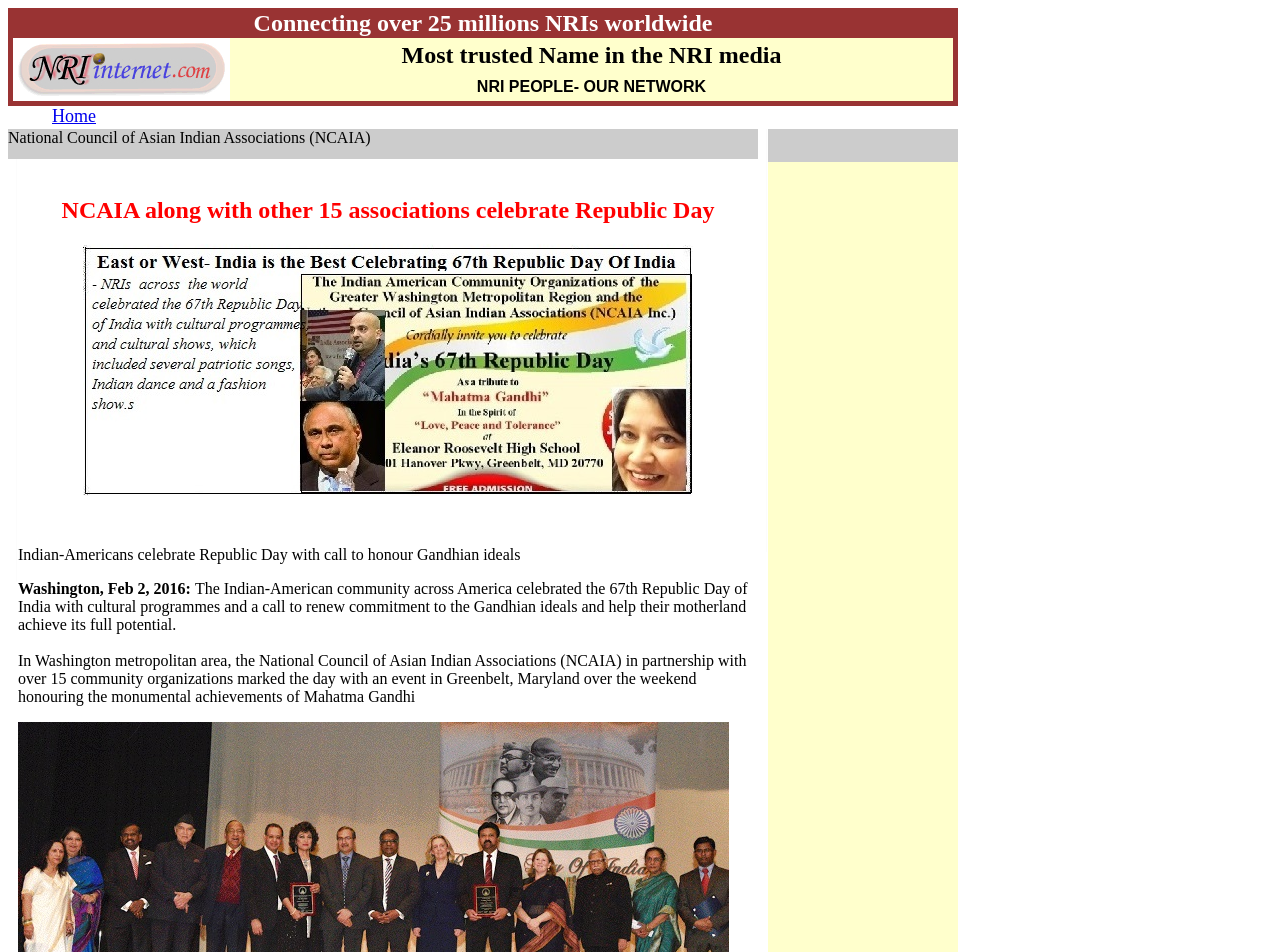Predict the bounding box of the UI element that fits this description: "Home".

[0.041, 0.111, 0.075, 0.132]